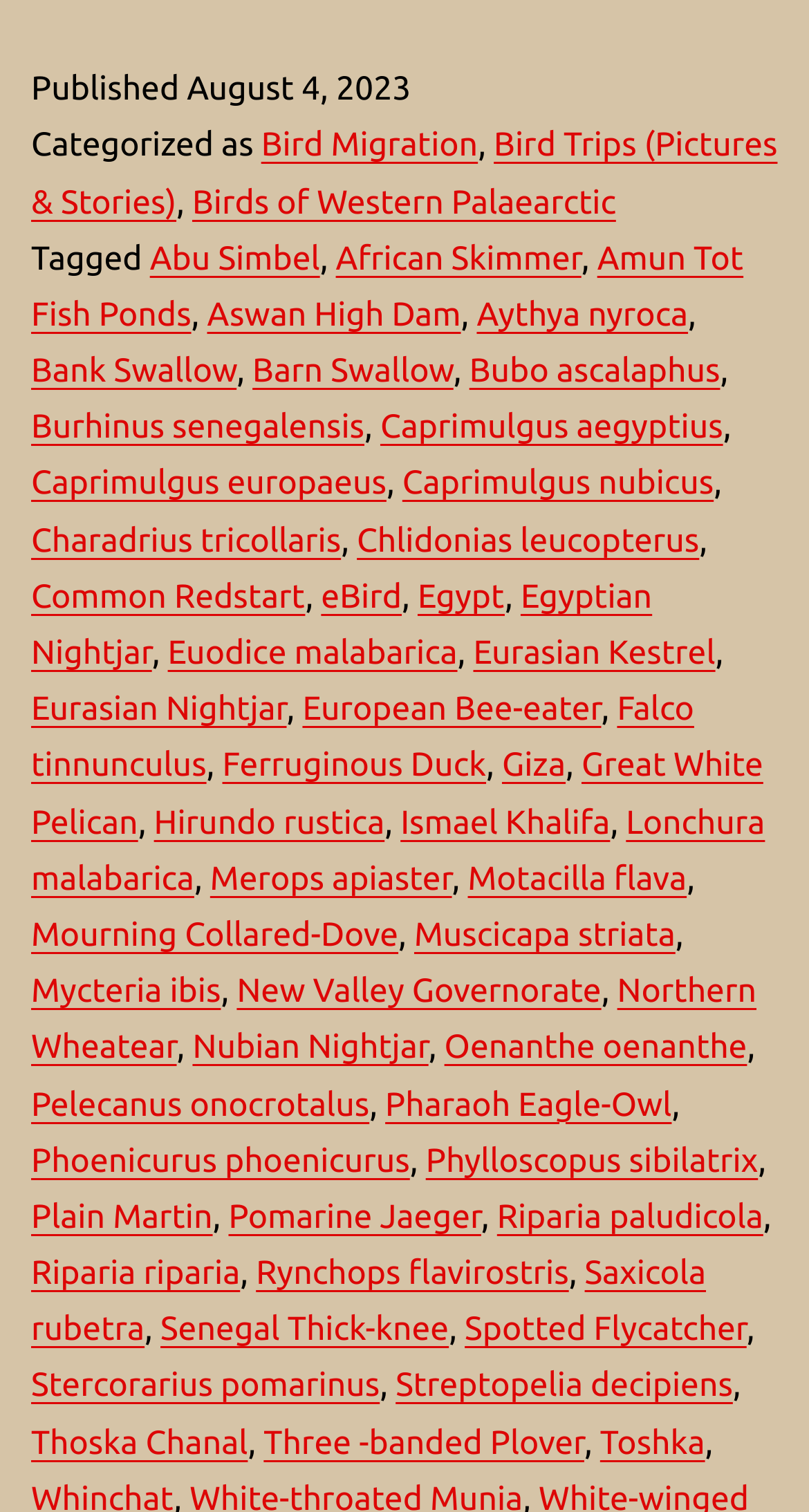Please locate the bounding box coordinates of the element that should be clicked to achieve the given instruction: "Explore Aswan High Dam".

[0.256, 0.196, 0.57, 0.221]